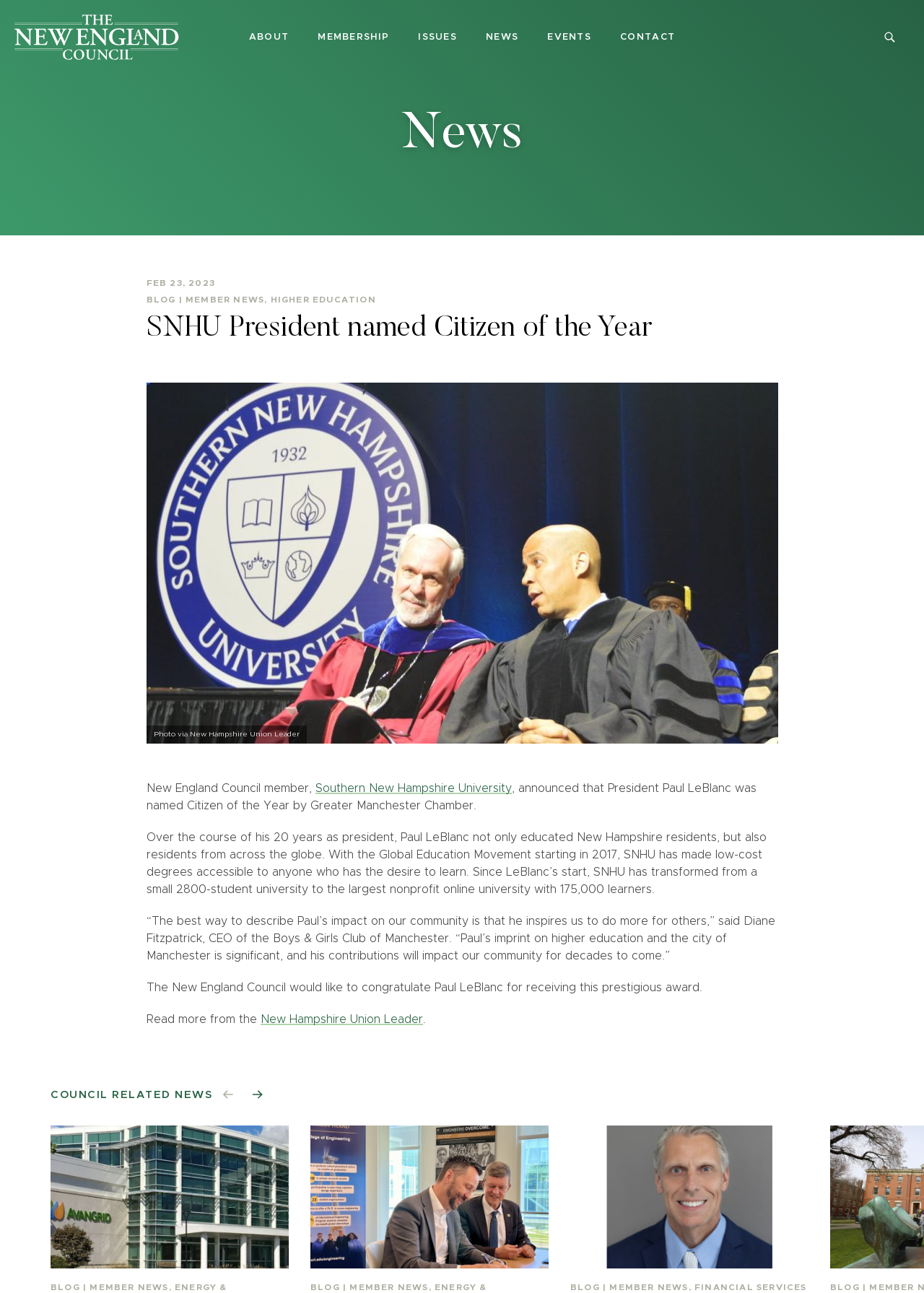Locate the bounding box coordinates of the element I should click to achieve the following instruction: "Read more from the New Hampshire Union Leader".

[0.282, 0.784, 0.457, 0.793]